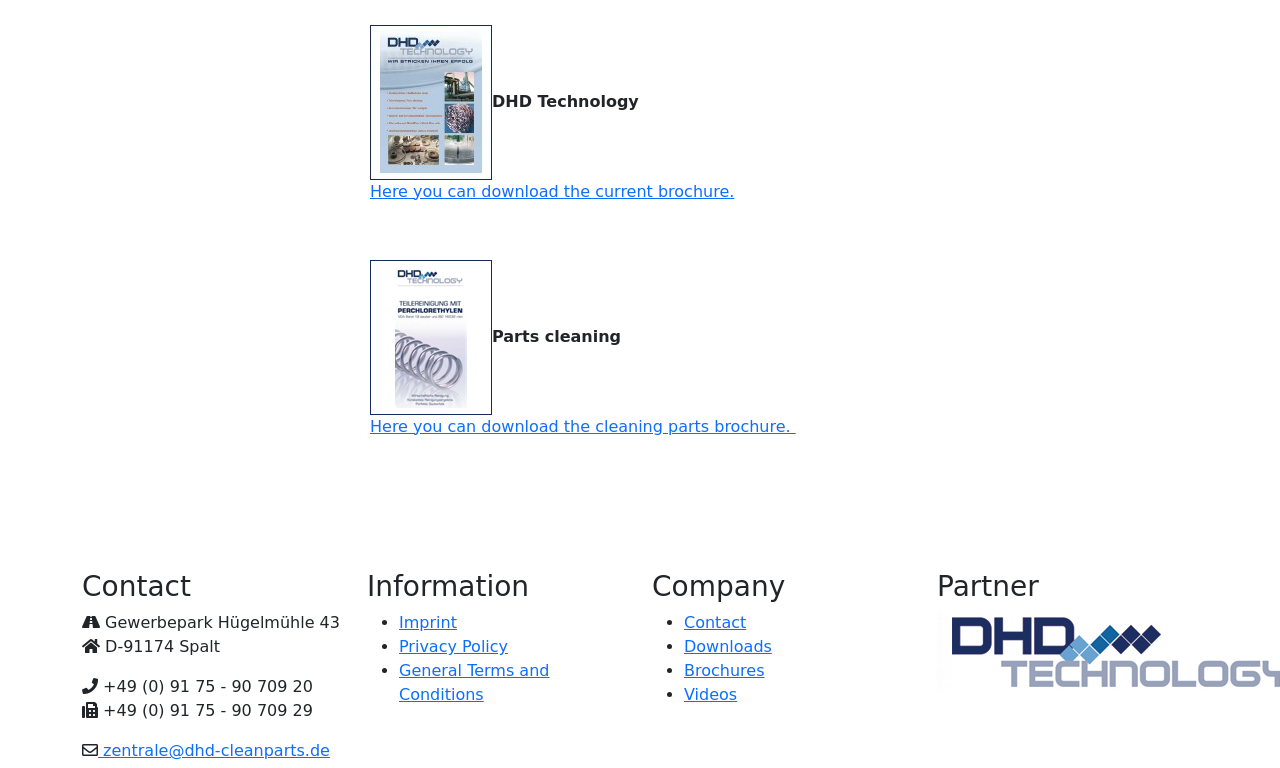Using the description: "General Terms and Conditions", identify the bounding box of the corresponding UI element in the screenshot.

[0.312, 0.861, 0.429, 0.917]